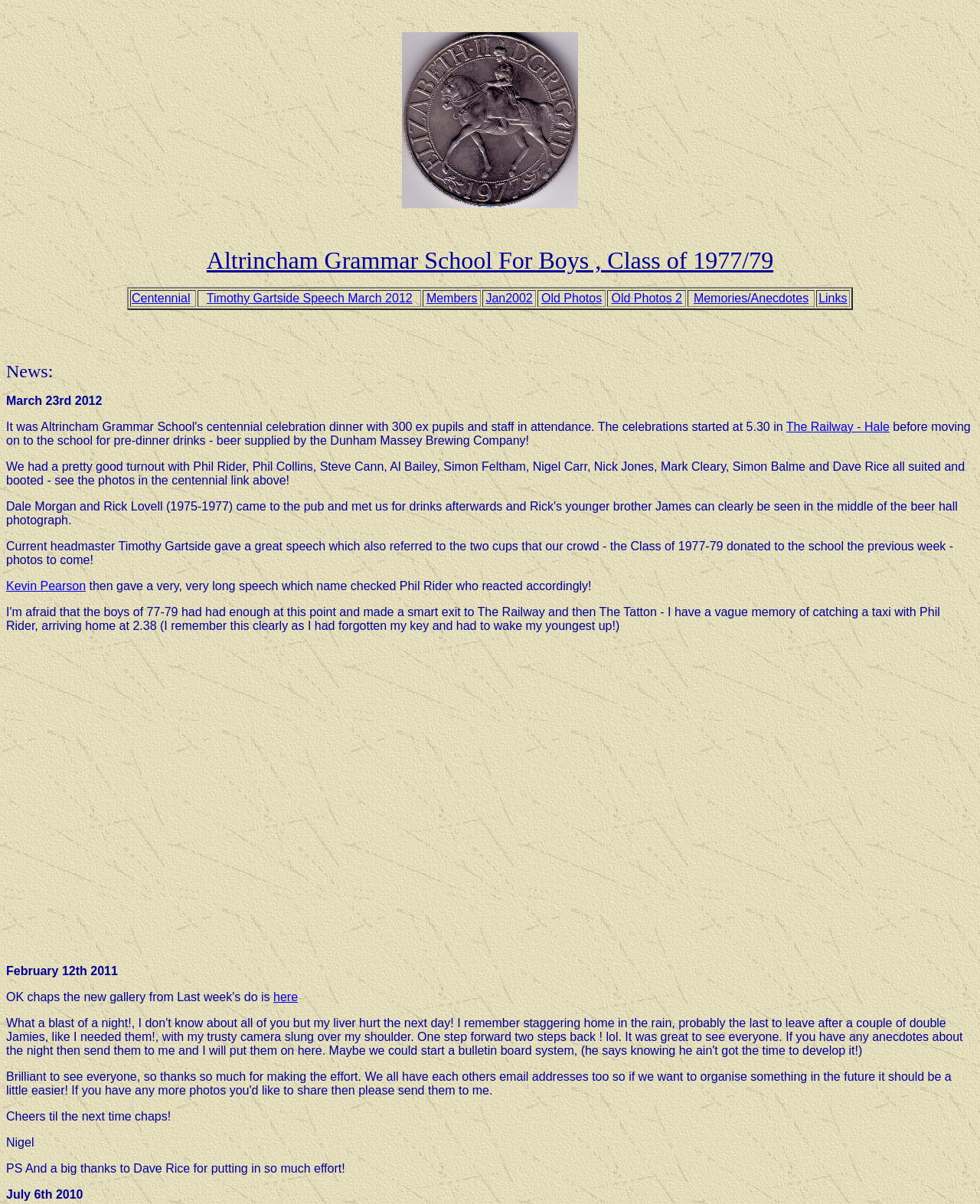What is the name of the school mentioned on this webpage?
Please ensure your answer is as detailed and informative as possible.

The webpage mentions 'Altrincham Grammar School For Boys, Class of 1977/79' in the static text element, indicating that the school being referred to is Altrincham Grammar School For Boys.